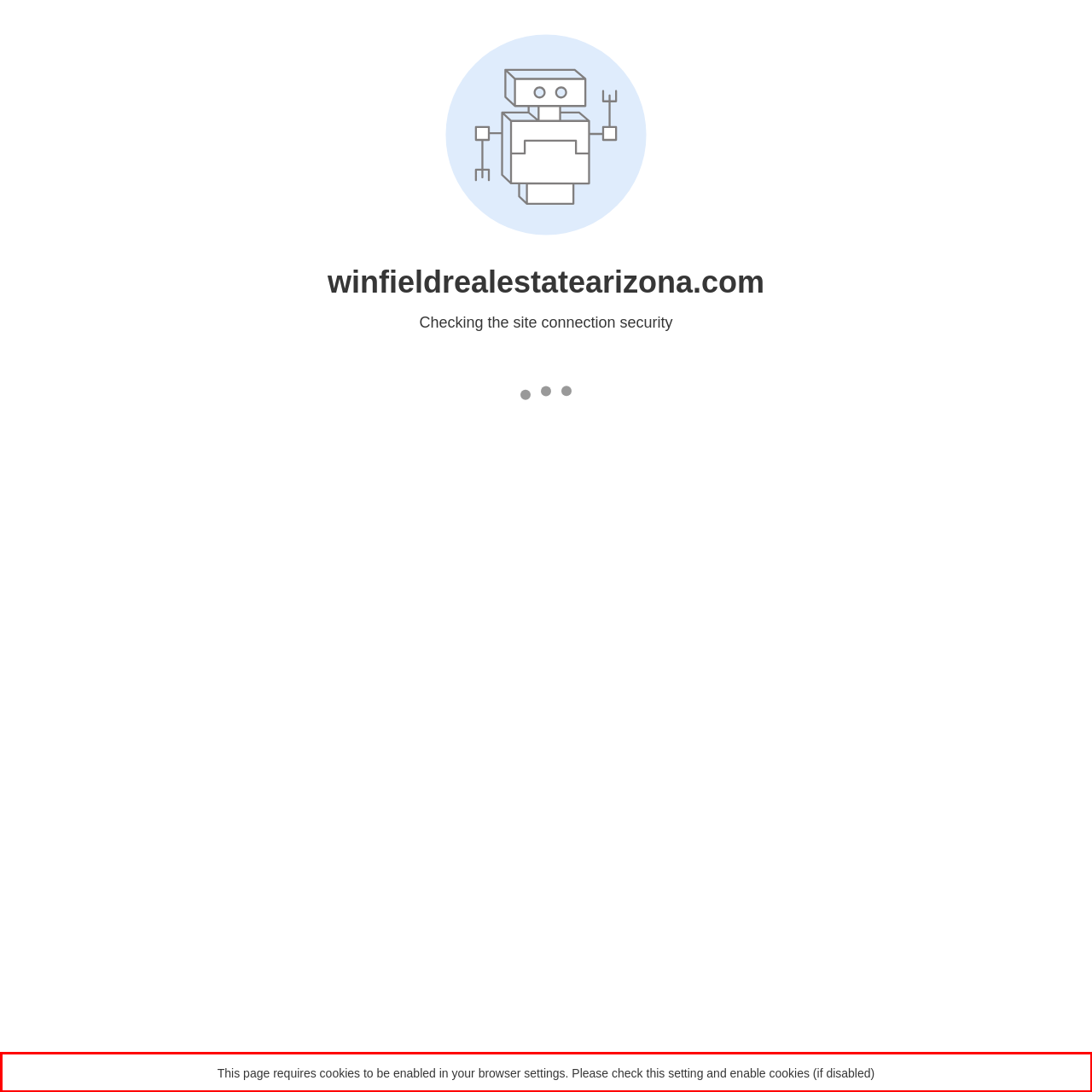Analyze the red bounding box in the provided webpage screenshot and generate the text content contained within.

This page requires cookies to be enabled in your browser settings. Please check this setting and enable cookies (if disabled)